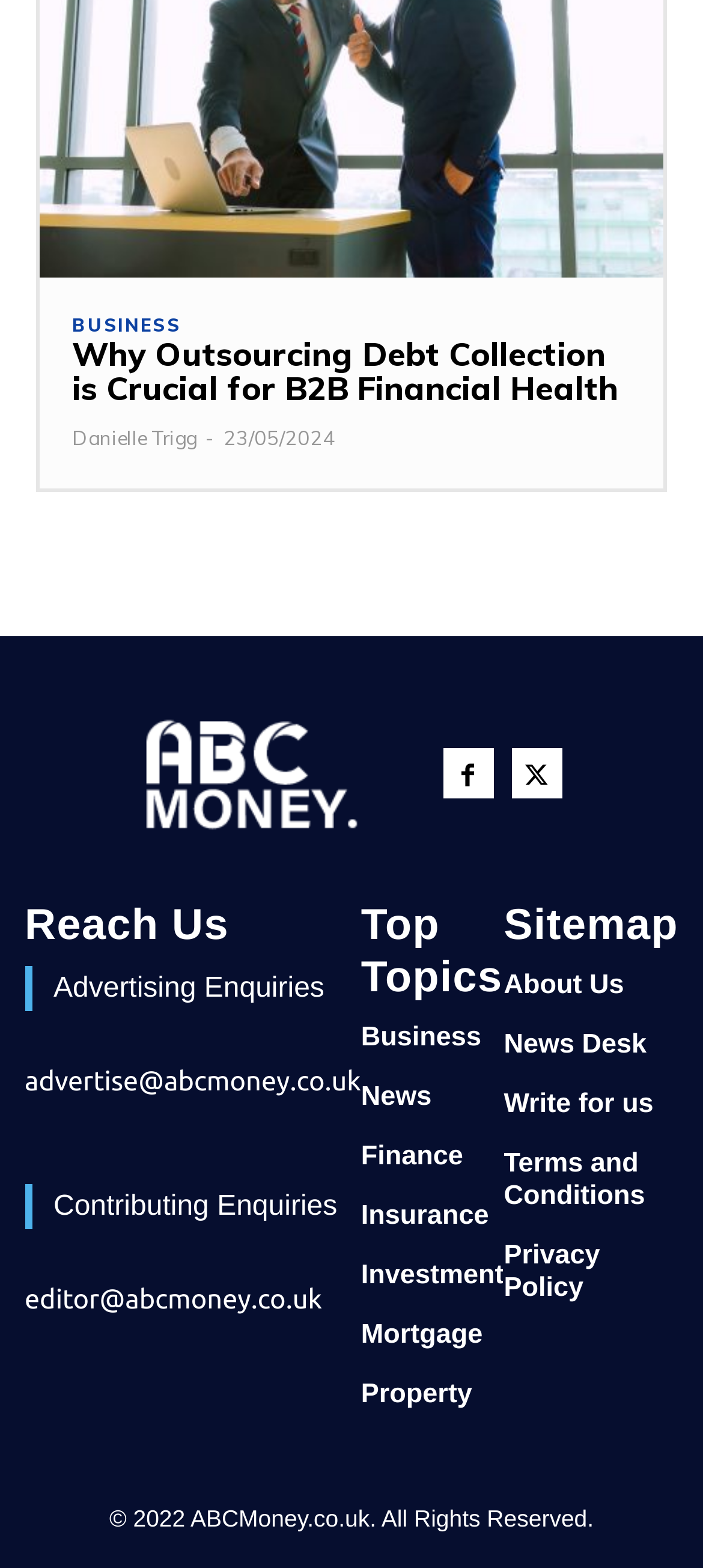Show the bounding box coordinates of the region that should be clicked to follow the instruction: "Read the article about debt collection."

[0.103, 0.214, 0.897, 0.26]